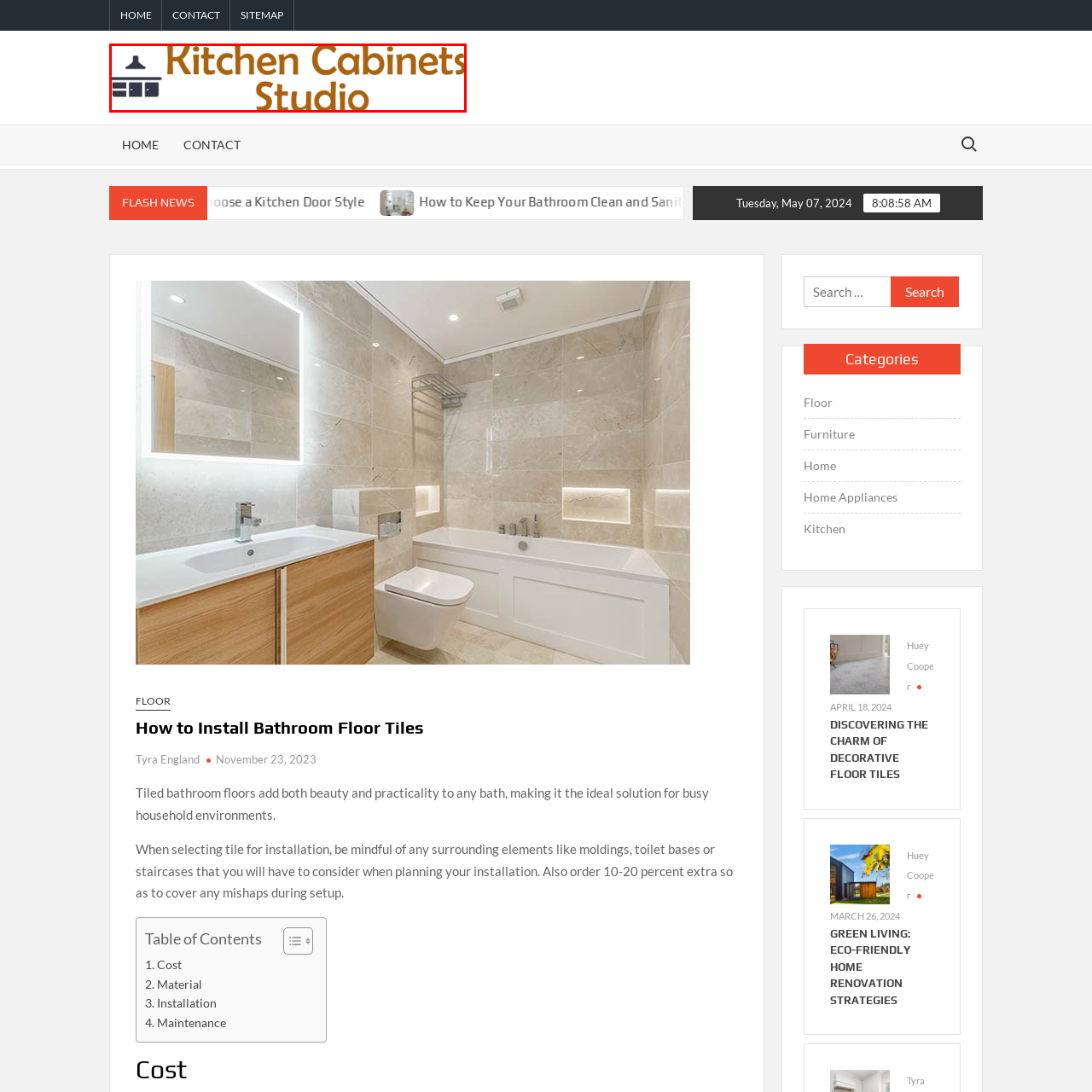What does the logo of 'Kitchen Cabinets Studio' reflect?
Look closely at the image inside the red bounding box and answer the question with as much detail as possible.

The caption states that the logo serves as a visual identity for the studio, reflecting its commitment to quality craftsmanship and contemporary aesthetics in the realm of kitchen renovations and improvements.